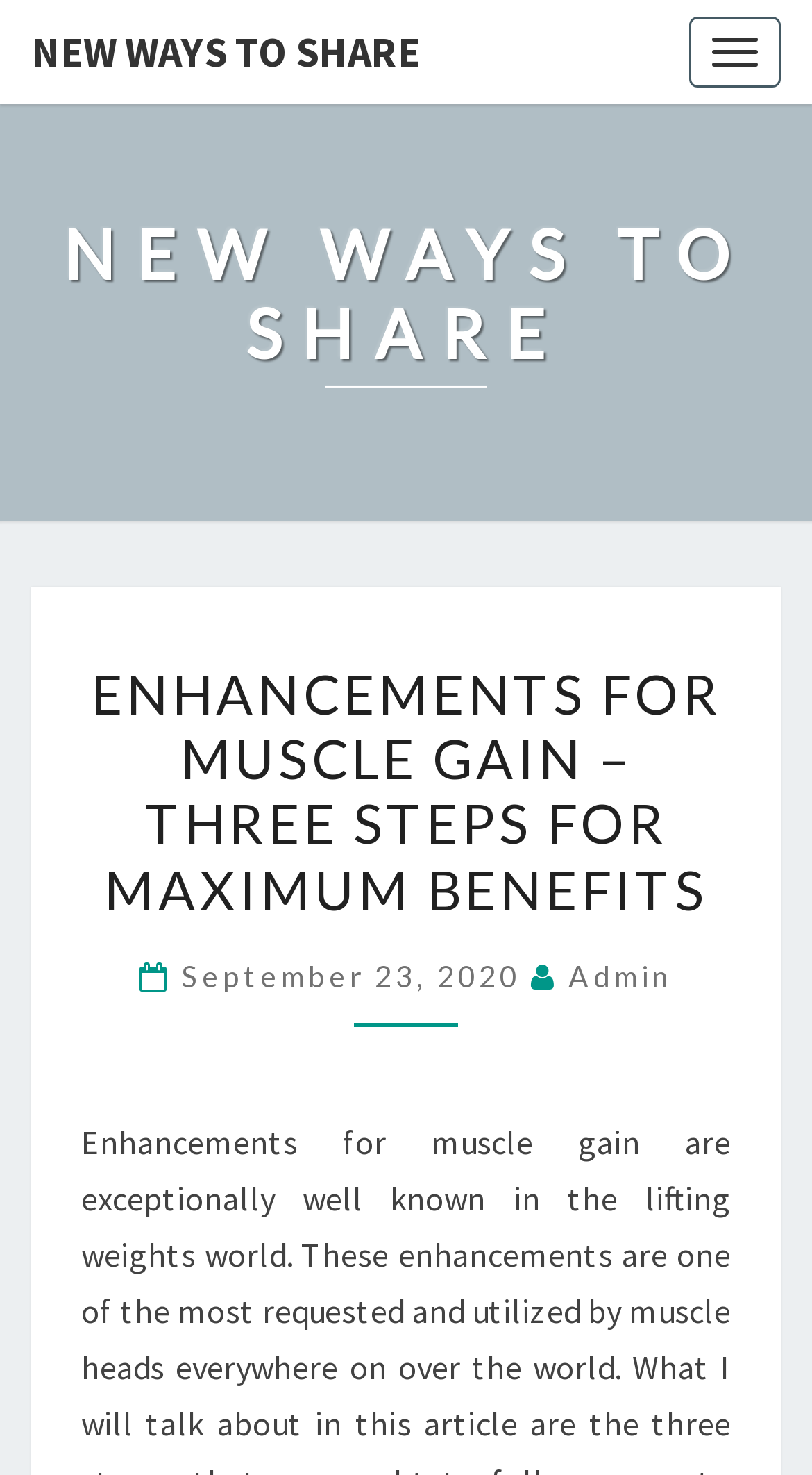Answer the following query concisely with a single word or phrase:
What is the date of the article?

September 23, 2020